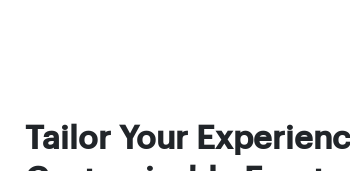What does customization enhance in ecommerce?
Kindly answer the question with as much detail as you can.

Customization enhances user interaction in ecommerce by allowing businesses to adapt the user interface and backend systems to create a unique shopping experience that meets their customers' needs effectively.